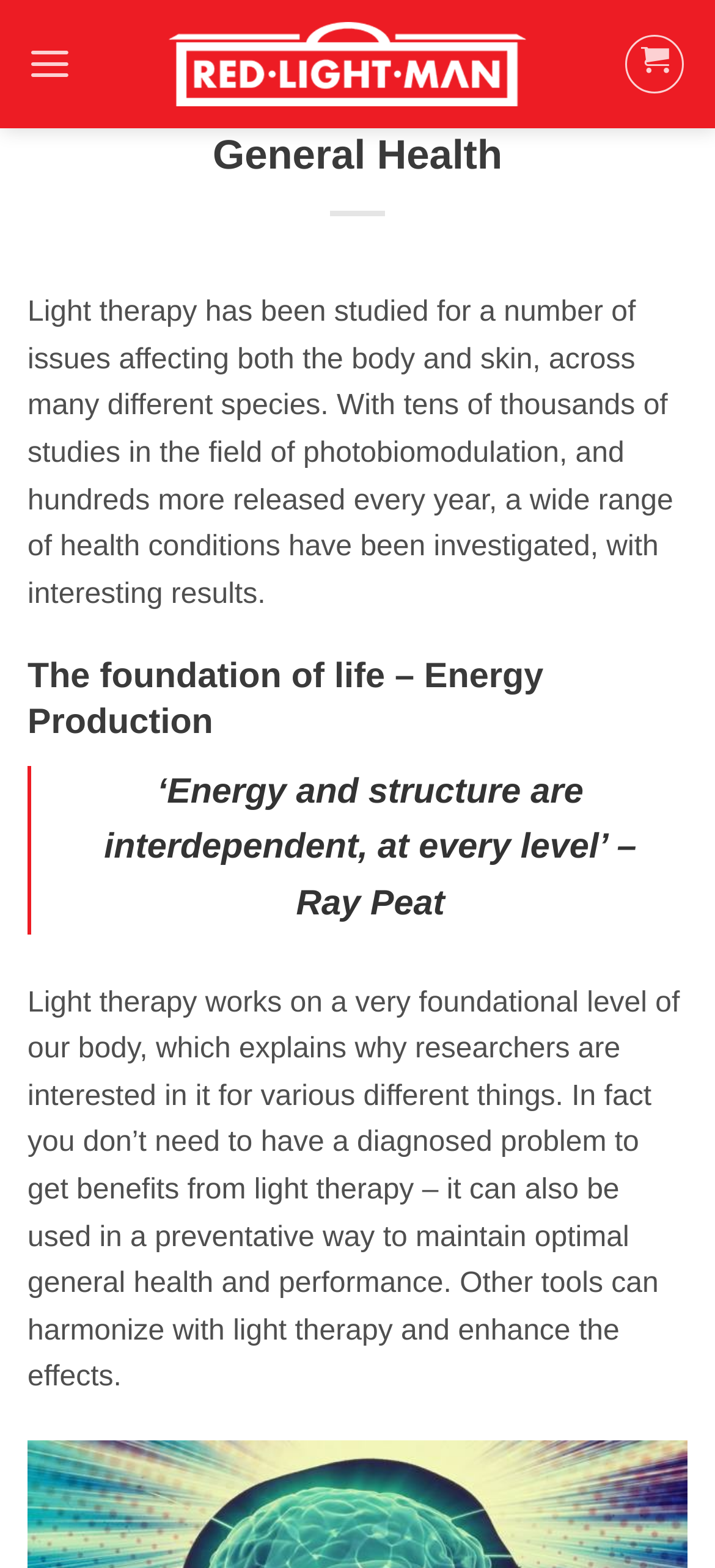Give a detailed explanation of the elements present on the webpage.

The webpage is about light therapy and its effects on general health. At the top left, there is a link to "Red Light Man" accompanied by an image with the same name. To the right of this link, there is a menu link labeled "Menu". On the top right, there is a small icon represented by "\ue908".

Below the top section, there is a header section with a heading "General Health" in the top left. Underneath this heading, there is a paragraph of text that explains how light therapy has been studied for various health issues and has shown promising results. 

Further down, there is another heading "The foundation of life – Energy Production". Below this heading, there is a blockquote with a quote from Ray Peat, which states "Energy and structure are interdependent, at every level". 

Finally, there is a longer paragraph of text that explains how light therapy works on a foundational level and can be used to maintain optimal general health and performance, even for those without diagnosed problems.